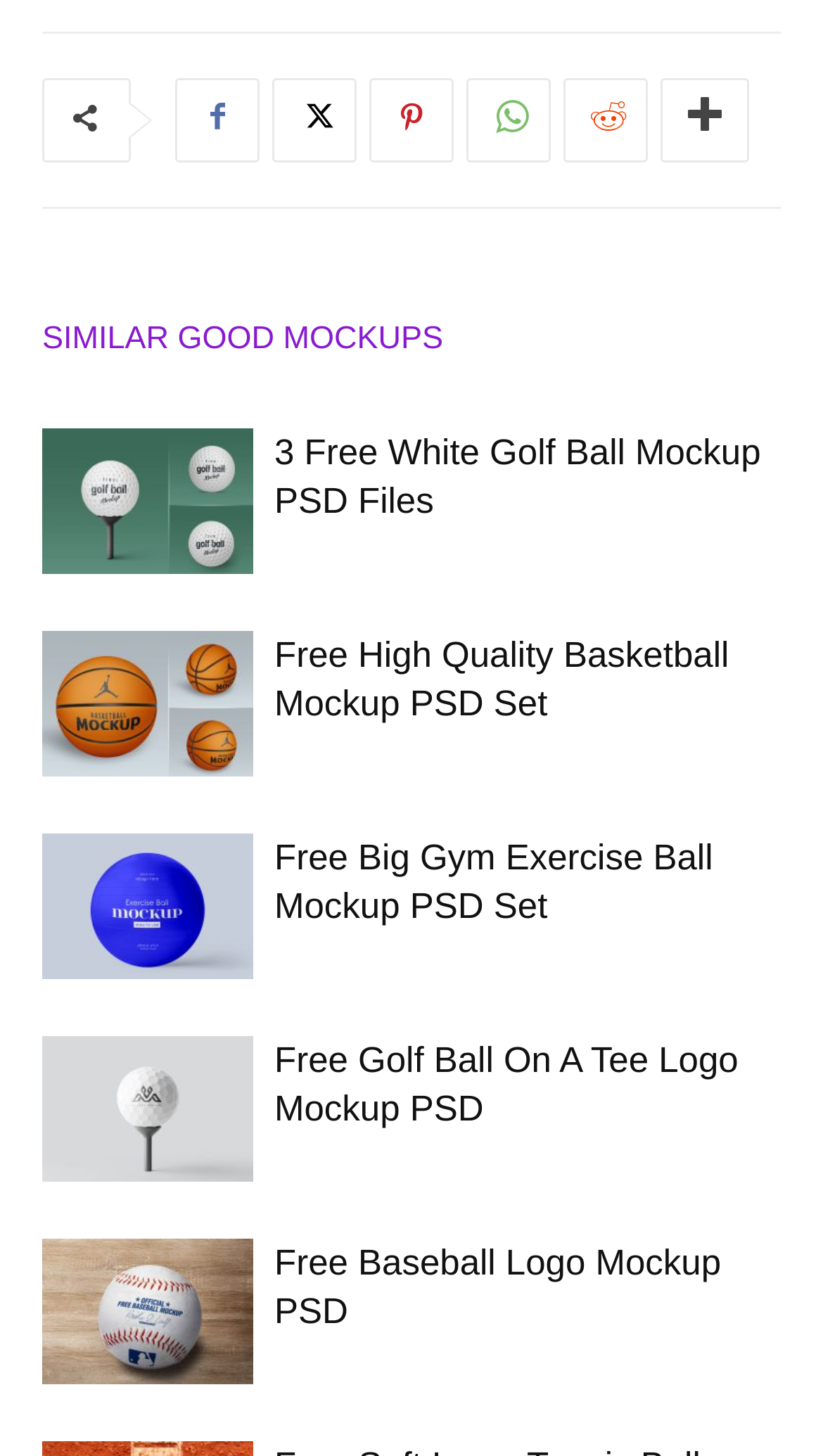What is the format of the mockup files?
Based on the image, respond with a single word or phrase.

PSD